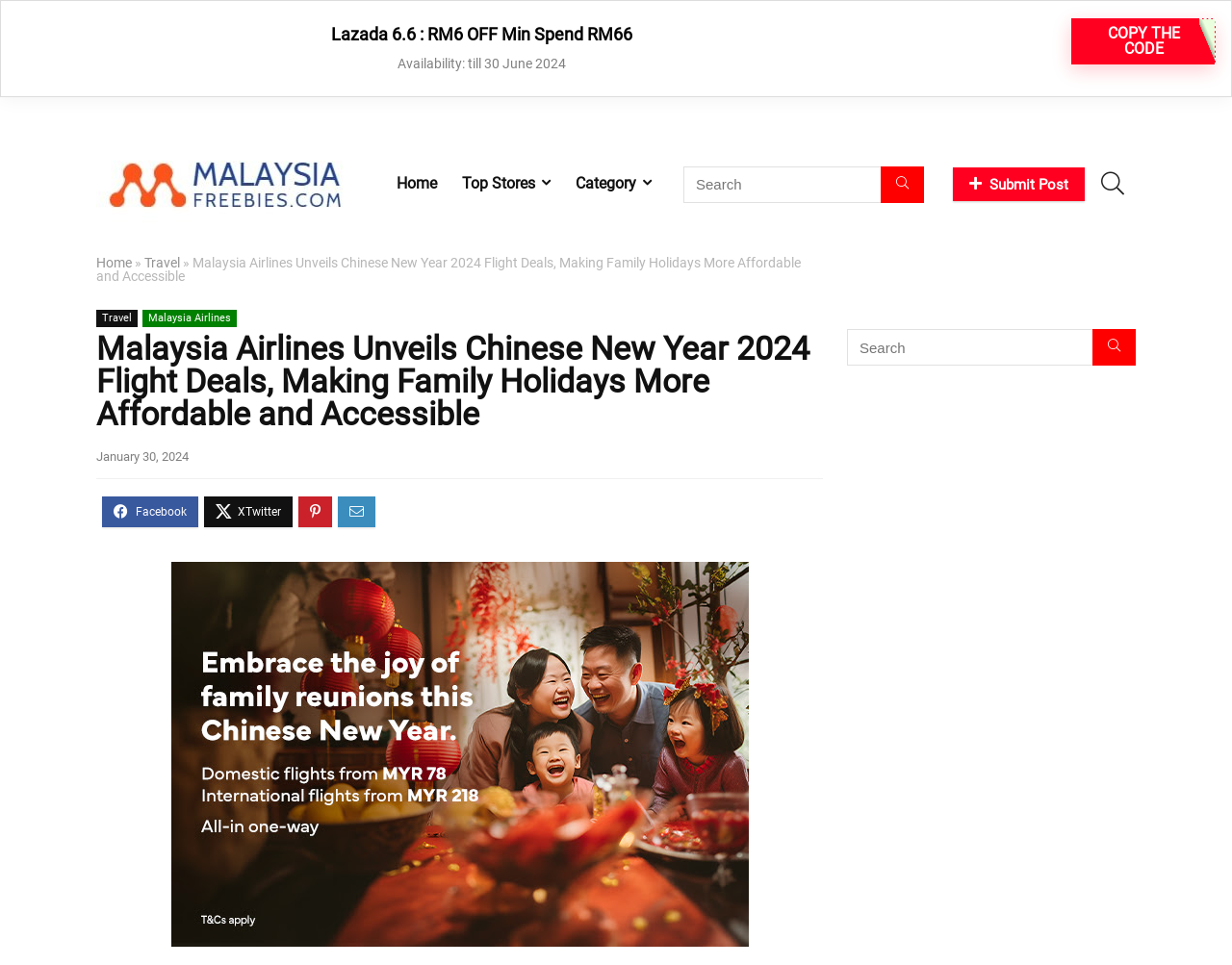What is the discount for Lazada 6.6?
Give a detailed explanation using the information visible in the image.

The webpage displays a promotion for Lazada 6.6, which offers a discount of RM6 off with a minimum spend of RM66.